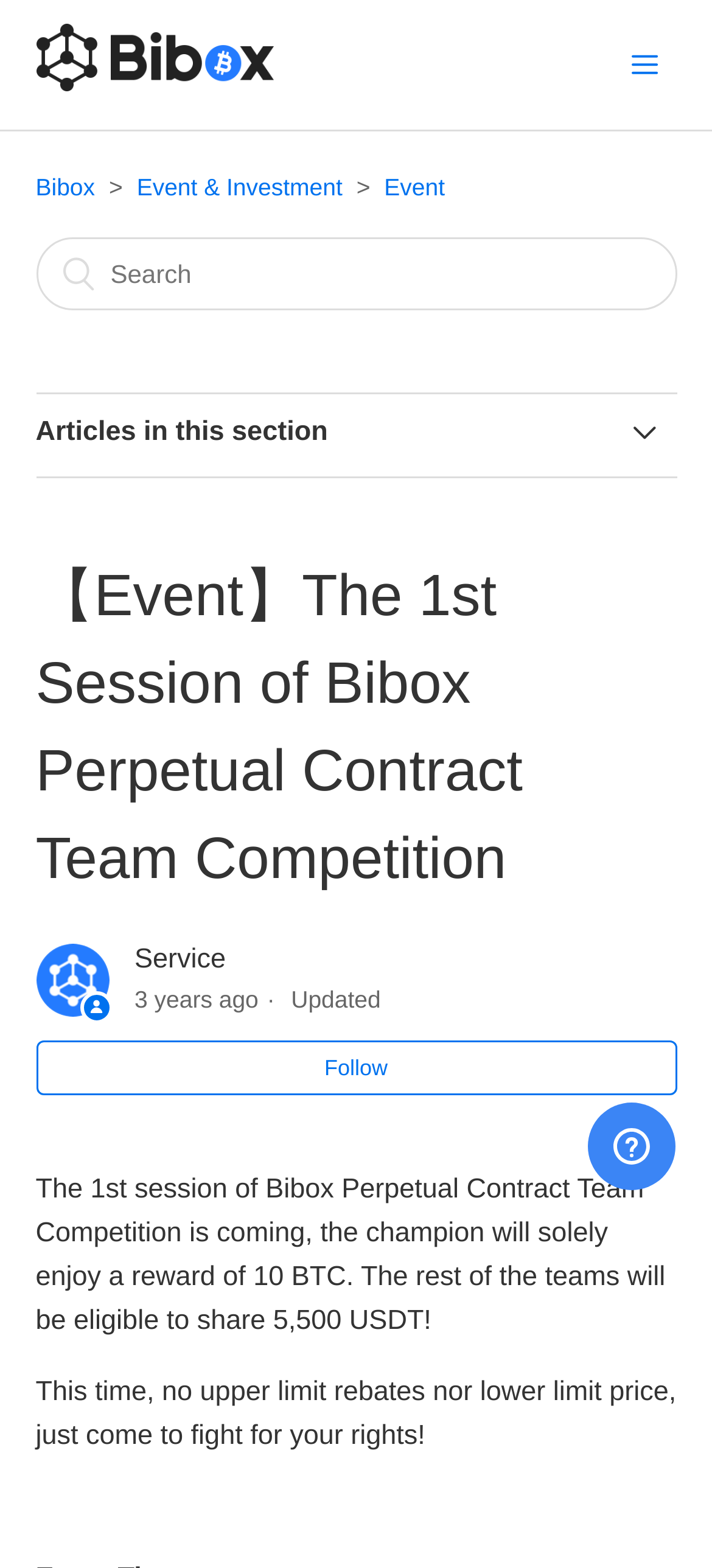Please determine the main heading text of this webpage.

【Event】The 1st Session of Bibox Perpetual Contract Team Competition